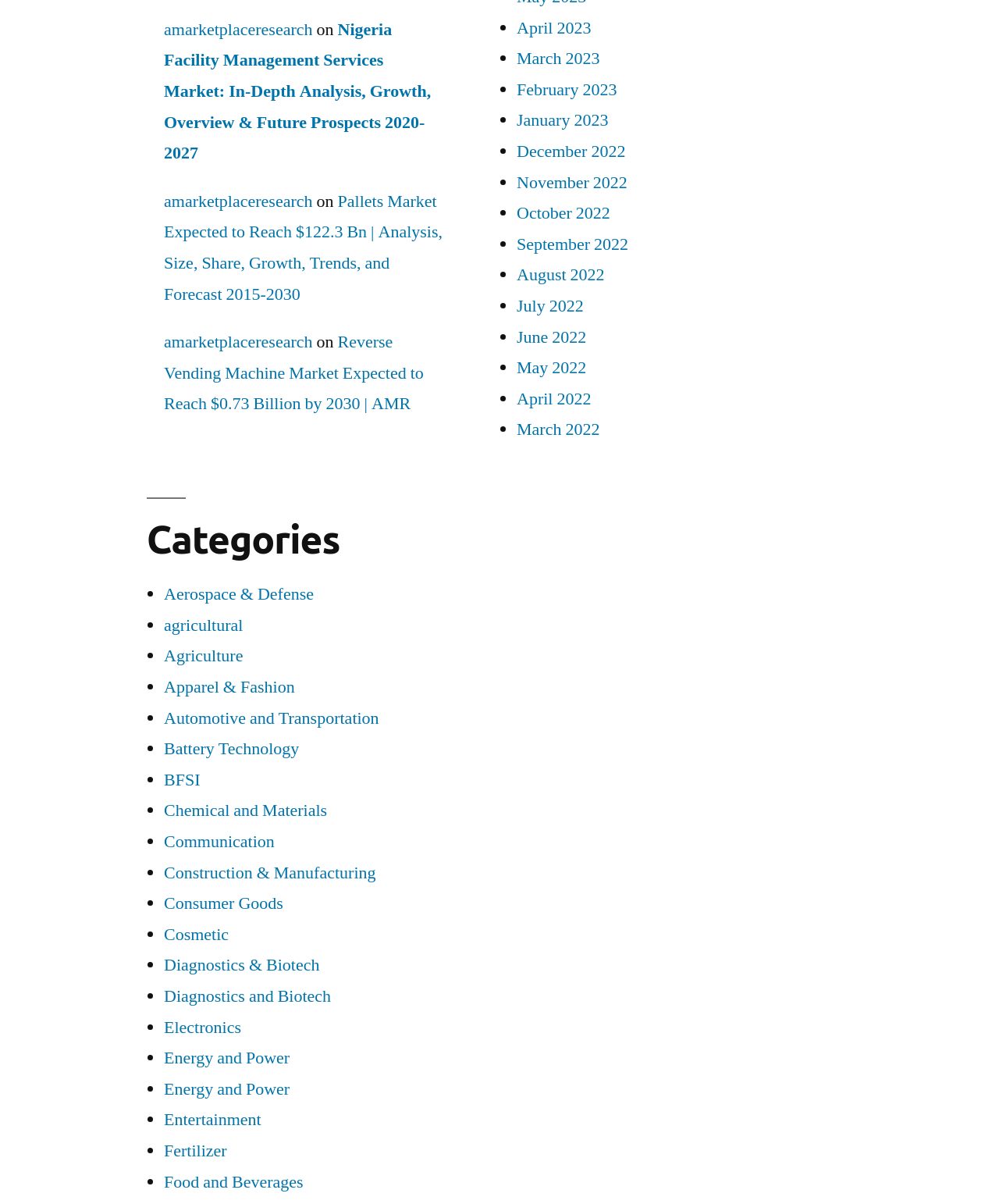How many categories are listed on the webpage?
Please answer the question with as much detail as possible using the screenshot.

I counted the links under the 'Categories' heading, and there are 21 categories listed on the webpage.